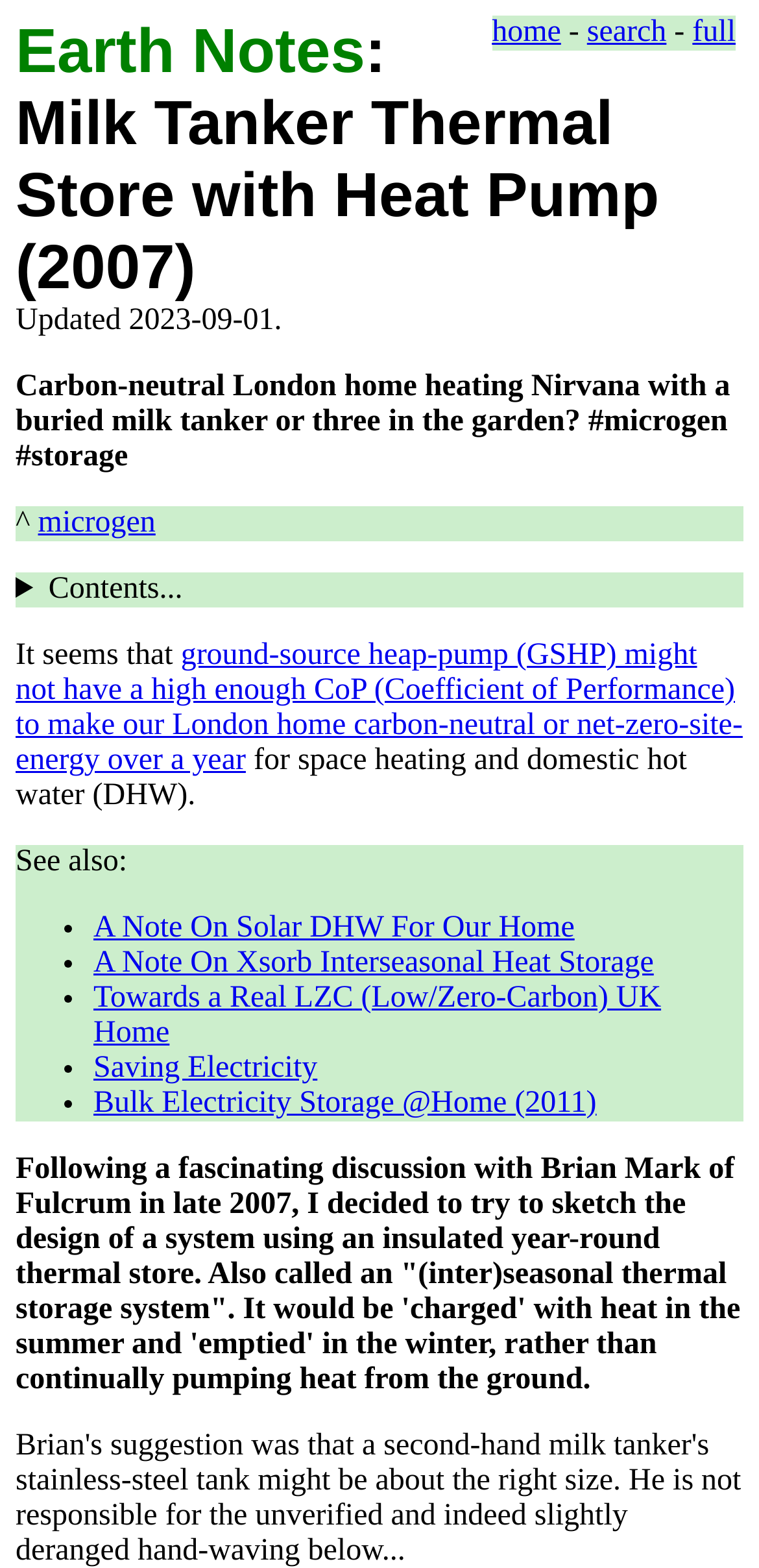Using the format (top-left x, top-left y, bottom-right x, bottom-right y), provide the bounding box coordinates for the described UI element. All values should be floating point numbers between 0 and 1: search

[0.773, 0.01, 0.878, 0.031]